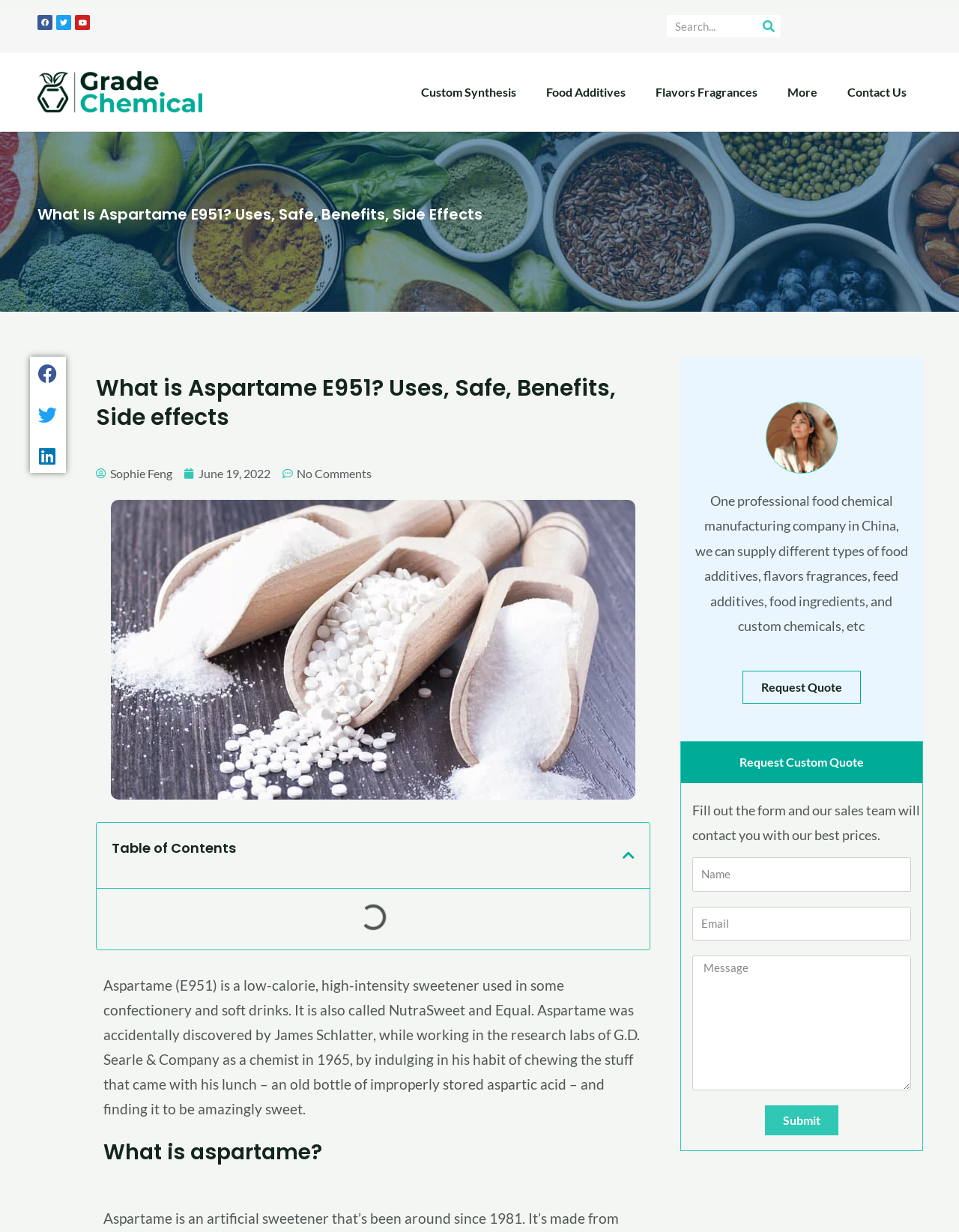Find the bounding box coordinates of the UI element according to this description: "Request Custom Quote".

[0.71, 0.602, 0.962, 0.636]